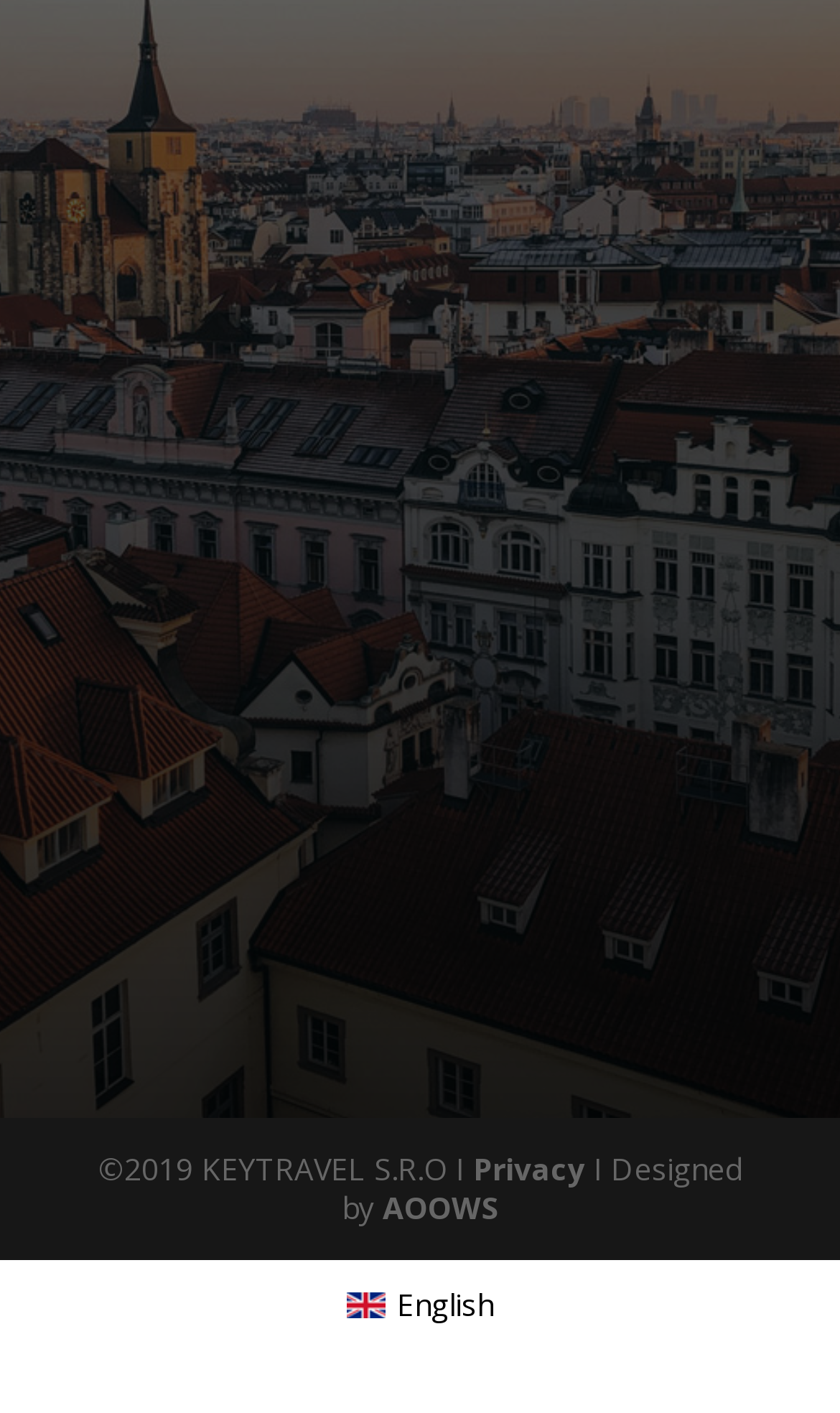Using the provided element description "AOOWS", determine the bounding box coordinates of the UI element.

[0.455, 0.84, 0.594, 0.869]